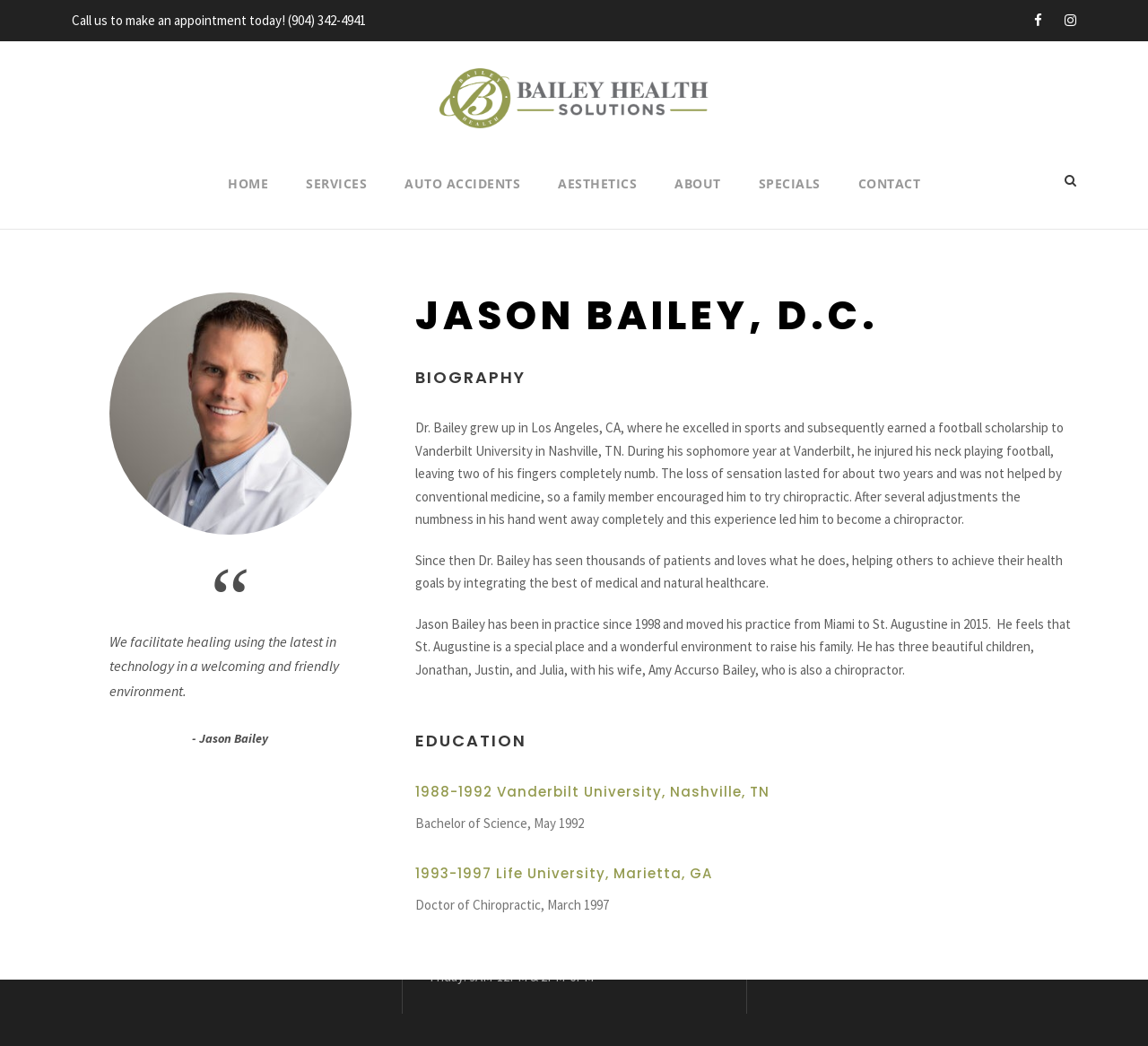Determine the bounding box coordinates for the area that needs to be clicked to fulfill this task: "Contact the office". The coordinates must be given as four float numbers between 0 and 1, i.e., [left, top, right, bottom].

[0.747, 0.166, 0.802, 0.219]